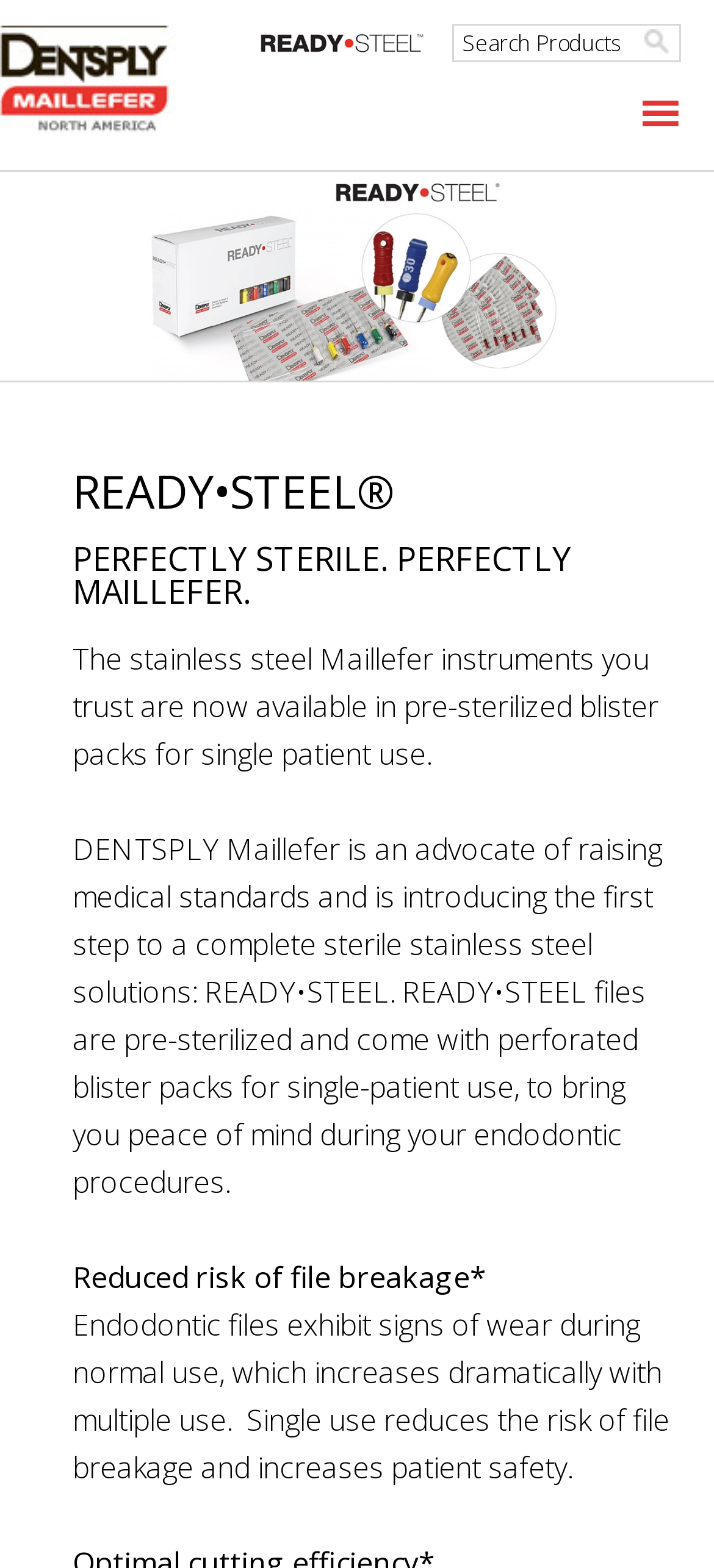What is the company behind READY•STEEL?
Give a single word or phrase as your answer by examining the image.

DENTSPLY Maillefer